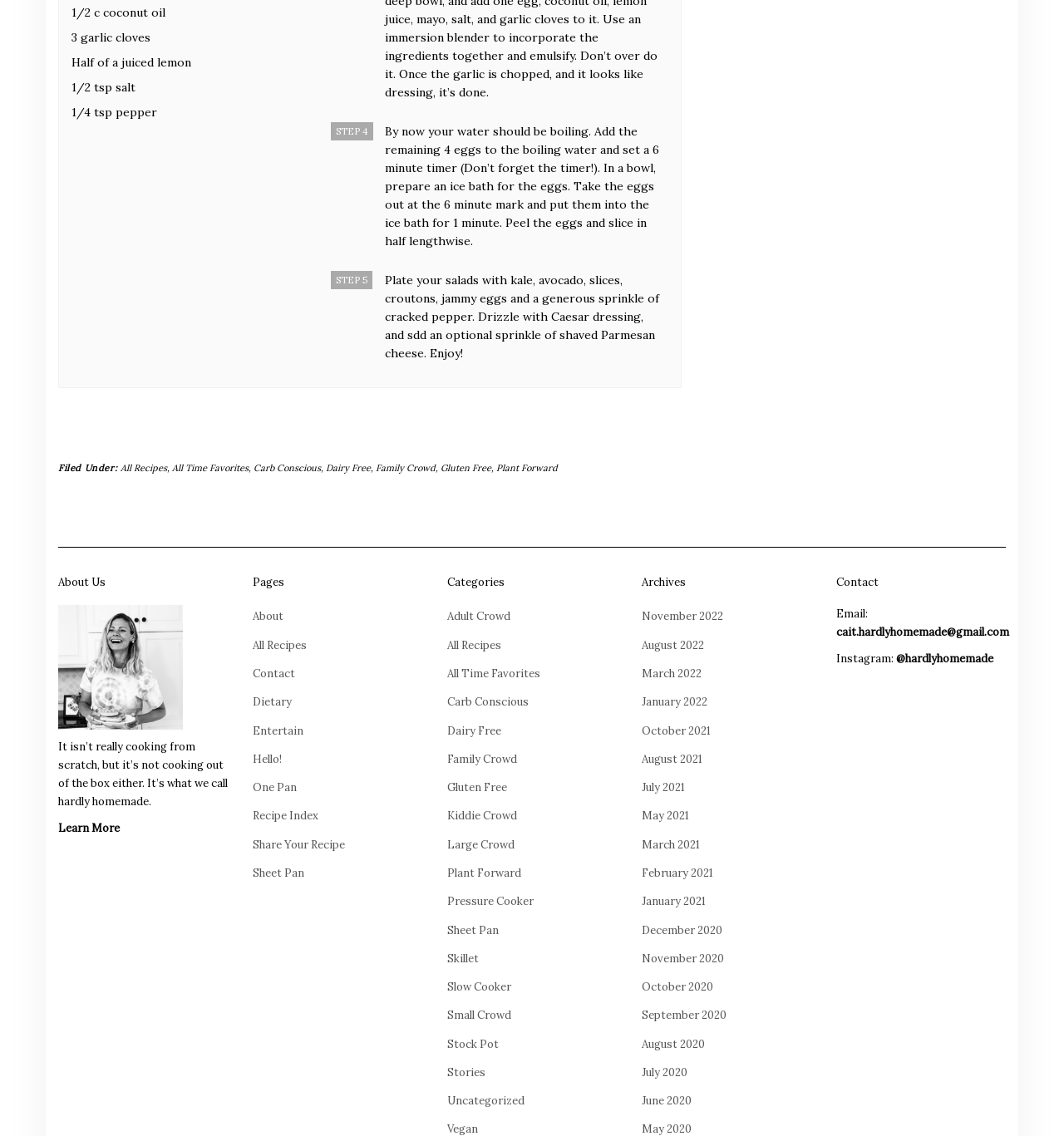Pinpoint the bounding box coordinates of the area that should be clicked to complete the following instruction: "Follow on Instagram". The coordinates must be given as four float numbers between 0 and 1, i.e., [left, top, right, bottom].

[0.842, 0.574, 0.934, 0.586]